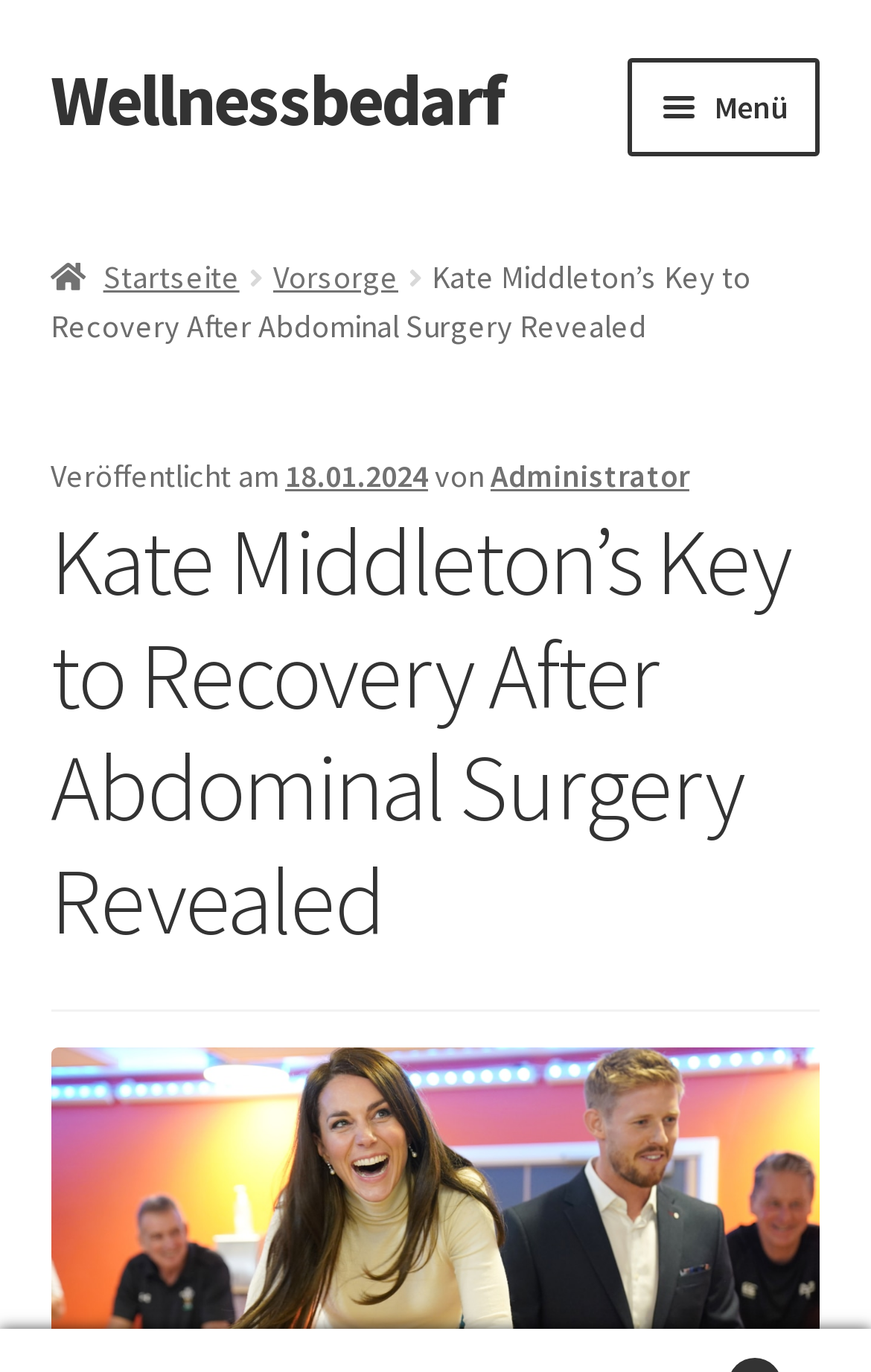Generate a thorough explanation of the webpage's elements.

The webpage is about Kate Middleton's recovery after abdominal surgery, with a focus on wellness. At the top left, there are two links, "Zur Navigation springen" and "Zum Inhalt springen", which are likely navigation shortcuts. Next to them is a link to "Wellnessbedarf", which is the website's title. 

On the top right, there is a primary navigation menu with a button labeled "Menü" that controls the site's navigation. The menu contains several links, including "Startseite", "1711155412.25", "1711199015.02", and others, which are likely categories or articles on the website.

Below the primary navigation menu, there is a secondary navigation menu, also known as the "Brotkrümelnavigation", which contains links to "Startseite", "Vorsorge", and others. 

The main content of the webpage is a news article or blog post titled "Kate Middleton’s Key to Recovery After Abdominal Surgery Revealed". The article's metadata is displayed, including the publication date, "18.01.2024", and the author, "Administrator". The article's title is also repeated as a heading.